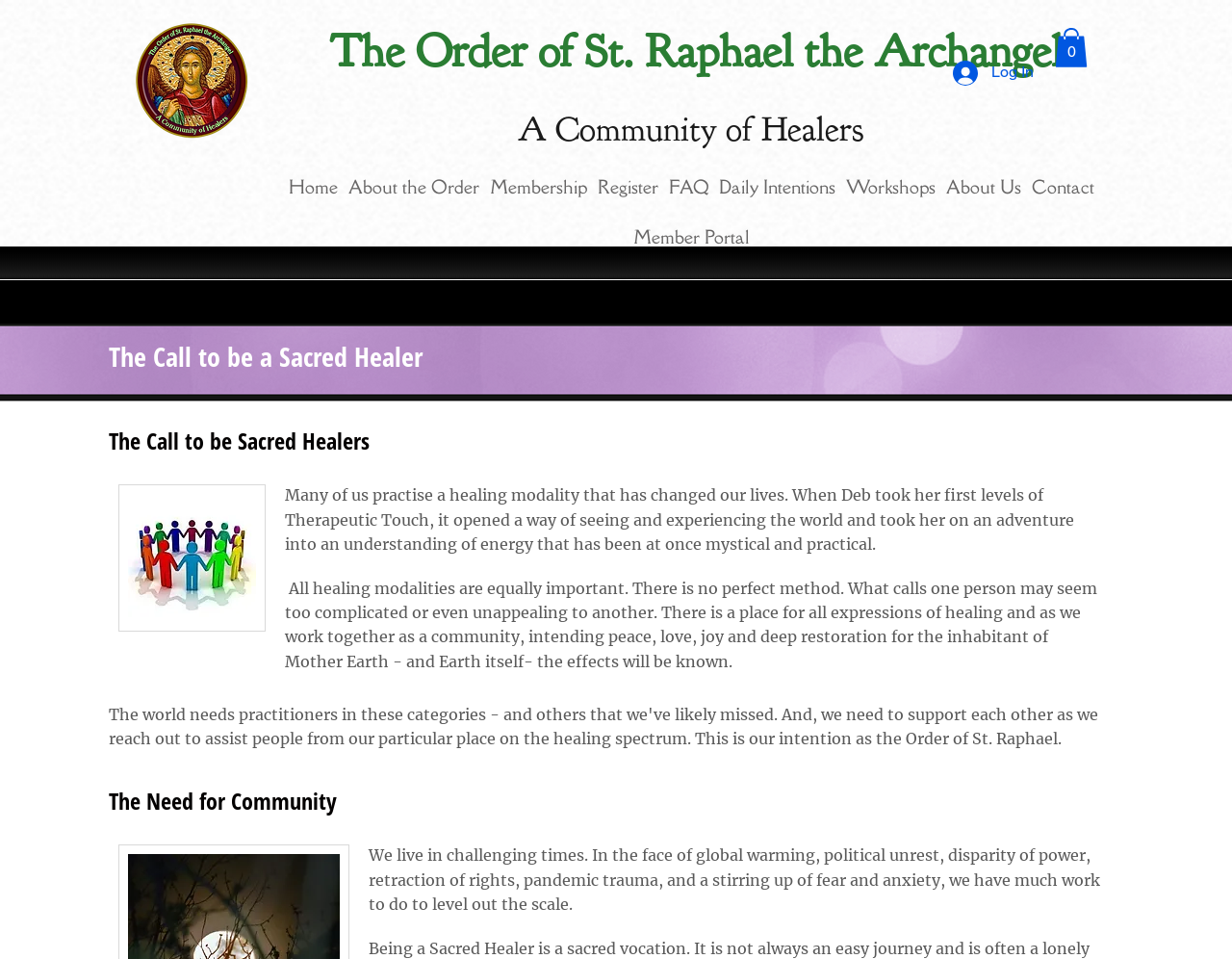Identify the bounding box coordinates for the element that needs to be clicked to fulfill this instruction: "Go to the Home page". Provide the coordinates in the format of four float numbers between 0 and 1: [left, top, right, bottom].

[0.23, 0.169, 0.279, 0.221]